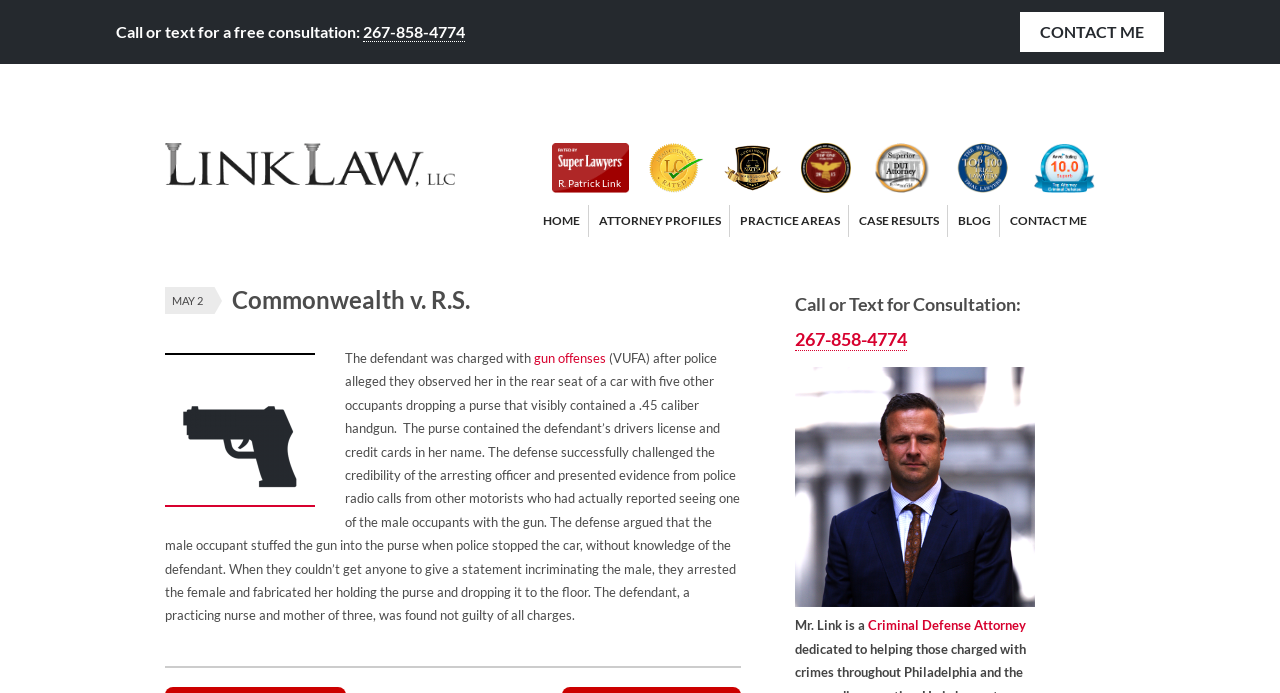Locate the bounding box coordinates of the region to be clicked to comply with the following instruction: "Click the 'HOME' link". The coordinates must be four float numbers between 0 and 1, in the form [left, top, right, bottom].

[0.424, 0.296, 0.453, 0.342]